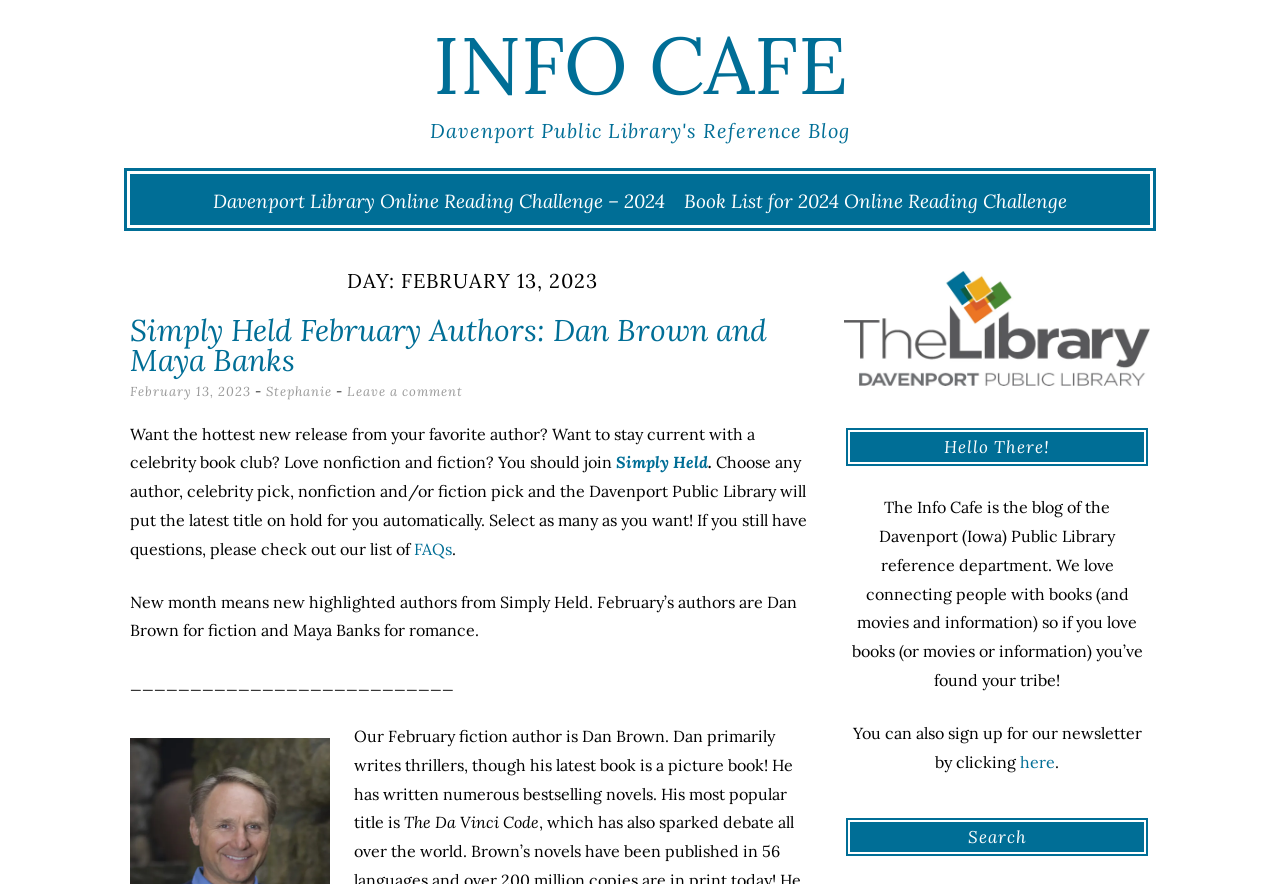What can be found on the blog?
Look at the image and answer the question using a single word or phrase.

Books, movies, and information